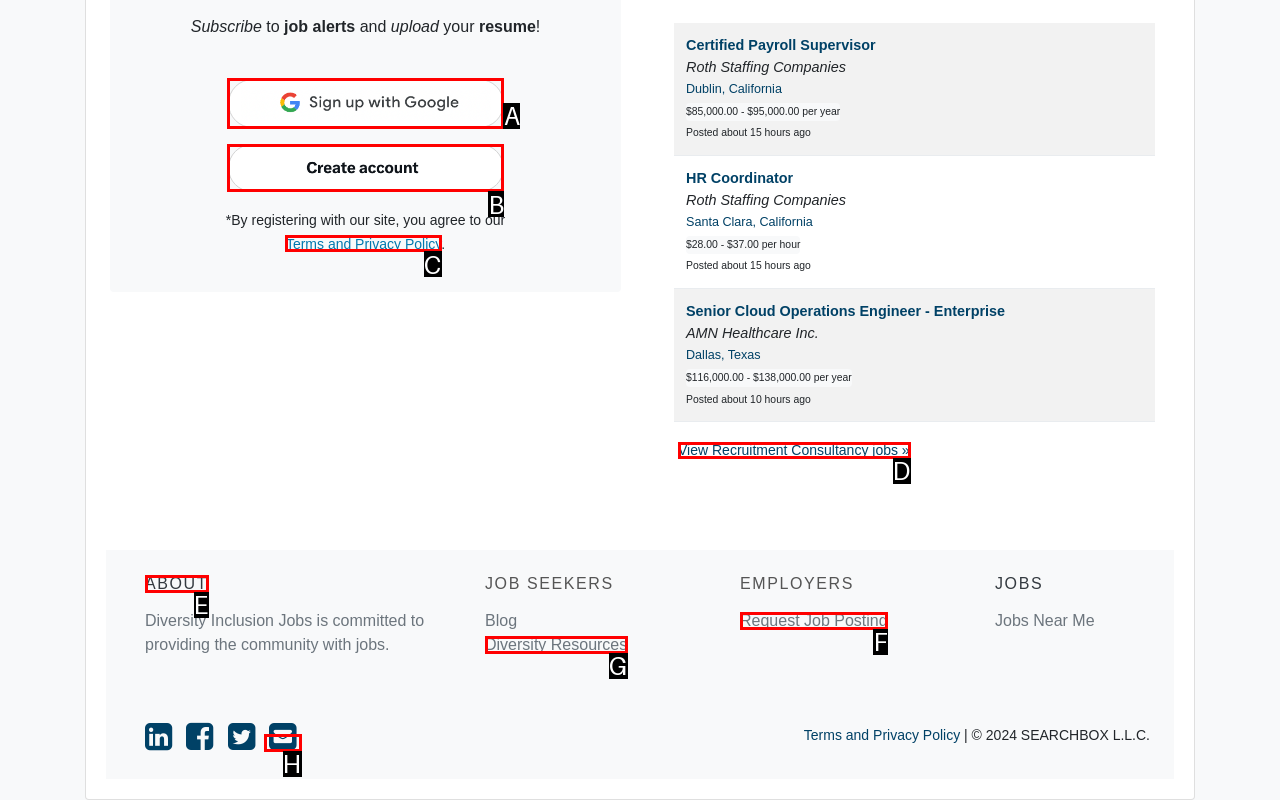Given the task: View Recruitment Consultancy jobs, indicate which boxed UI element should be clicked. Provide your answer using the letter associated with the correct choice.

D